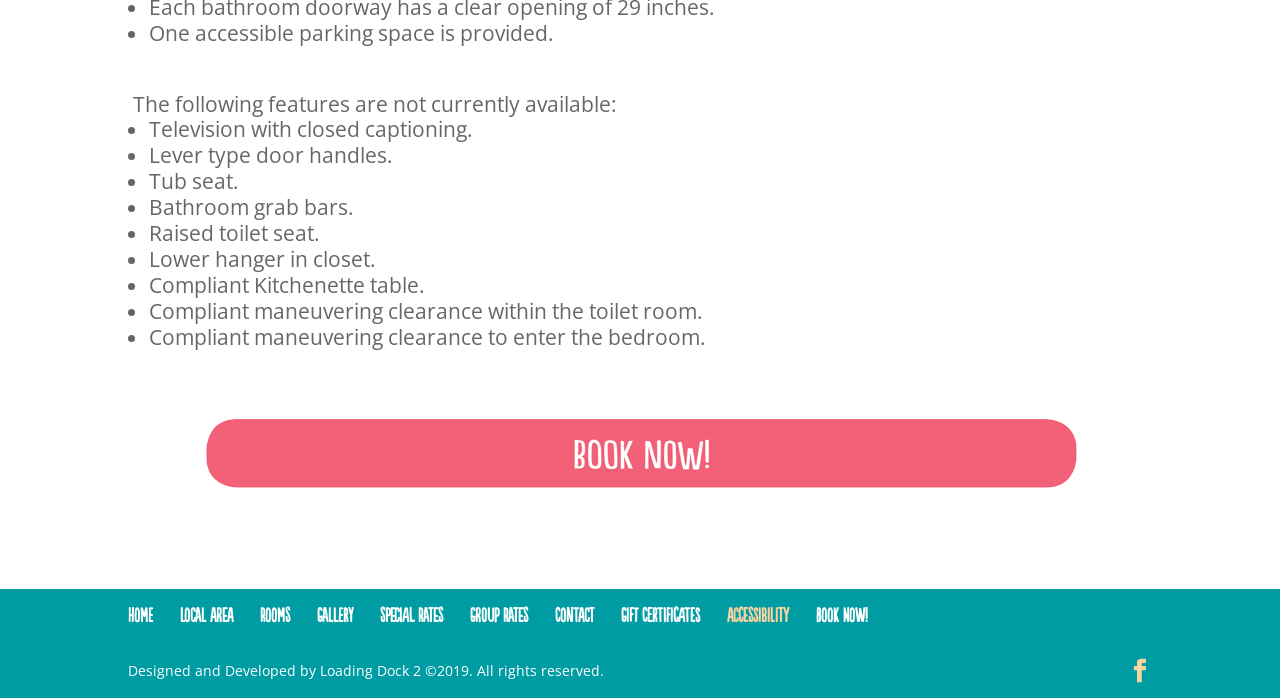Given the description: "Gallery", determine the bounding box coordinates of the UI element. The coordinates should be formatted as four float numbers between 0 and 1, [left, top, right, bottom].

[0.248, 0.867, 0.276, 0.899]